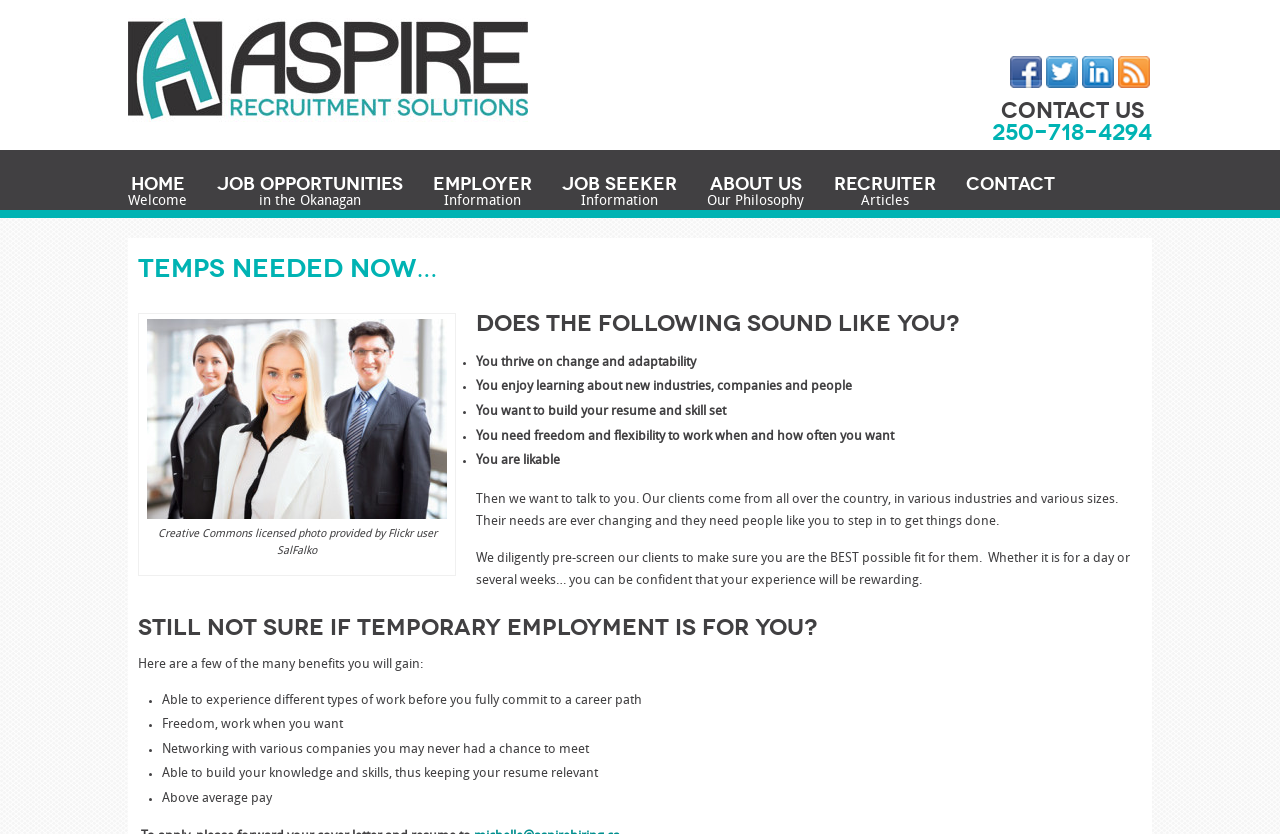Describe every aspect of the webpage in a detailed manner.

The webpage is about Aspire Recruitment Solutions, a recruiter, staffing, and temp agency based in Kelowna, BC. At the top, there is a logo image with a link to the company's homepage, accompanied by social media links to Facebook, Twitter, LinkedIn, and RSS. Below the logo, there is a "CONTACT US" heading with a phone number.

The main navigation menu is located below the contact information, featuring links to various sections of the website, including "Home", "Job Opportunities", "Employer Information", "Job Seeker Information", "About Us", "Recruiter Articles", and "Contact".

The main content of the webpage is divided into three sections. The first section has a heading "Temps Needed Now…" and features a link to "Temporary Staff" with an accompanying image. Below the image, there is a paragraph of text describing the benefits of temporary employment.

The second section has a heading "Does the following sound like you?" and features a list of bullet points describing the ideal candidate for temporary employment. The list includes traits such as adaptability, a desire to learn, and a need for freedom and flexibility.

The third section has a heading "Still not sure if temporary employment is for you?" and features a list of benefits of temporary employment, including the ability to experience different types of work, freedom to work when desired, networking opportunities, and above-average pay.